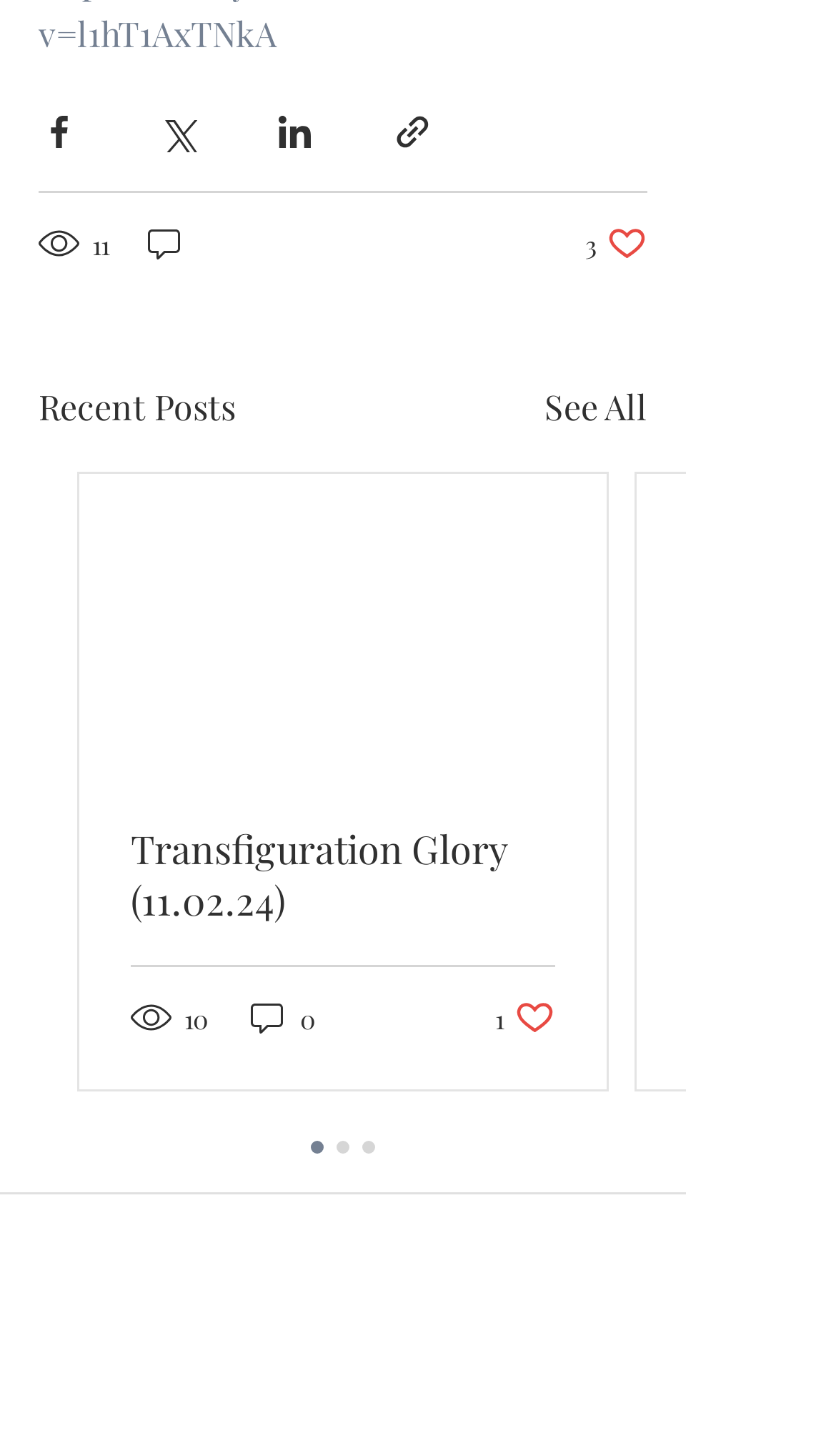How many recent posts are displayed on the webpage?
Using the information from the image, answer the question thoroughly.

Only one recent post is displayed on the webpage, which is indicated by the heading 'Recent Posts' and the single post below it.